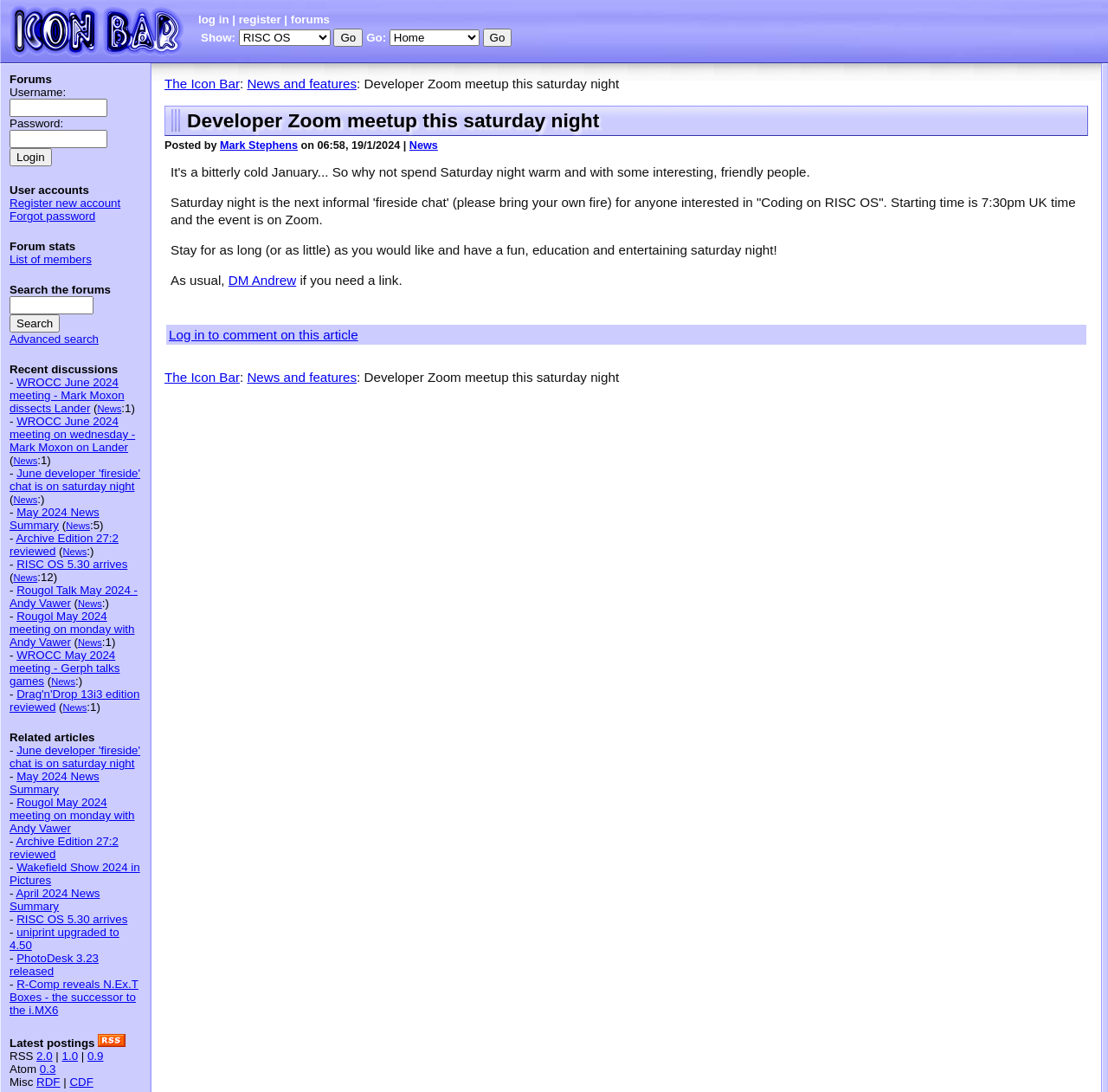Please provide the bounding box coordinates for the element that needs to be clicked to perform the following instruction: "search the forums". The coordinates should be given as four float numbers between 0 and 1, i.e., [left, top, right, bottom].

[0.009, 0.288, 0.054, 0.305]